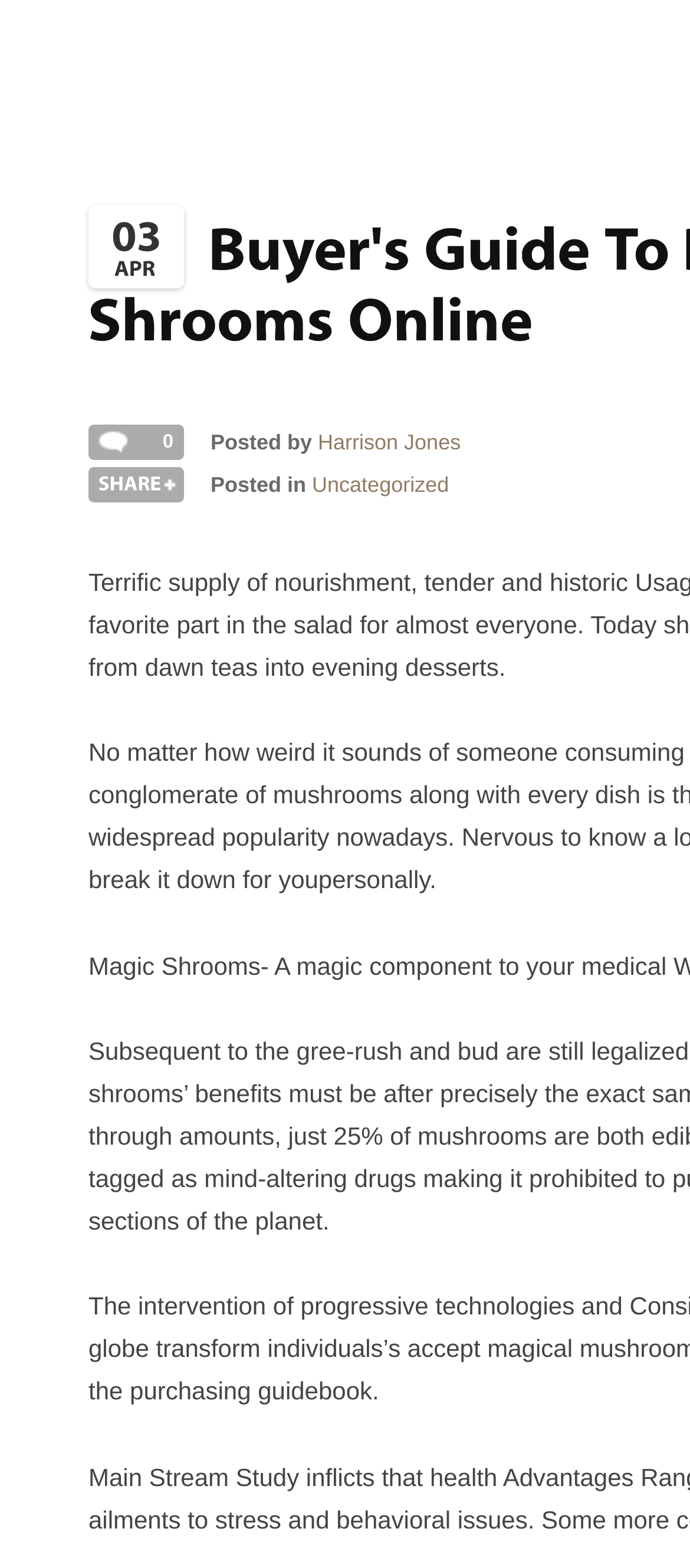What is the text above the 'BLOG ROLL' link? Observe the screenshot and provide a one-word or short phrase answer.

Posted by